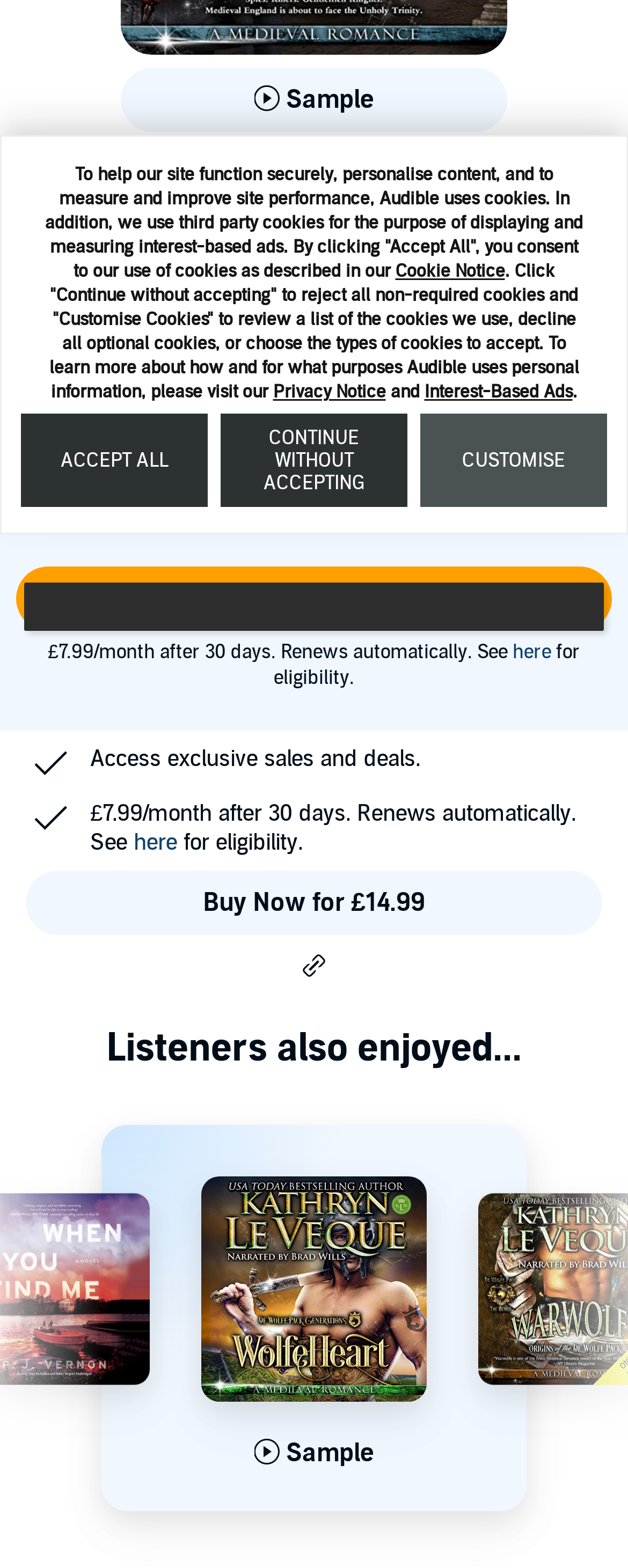Identify the bounding box coordinates for the UI element described by the following text: "Buy Now for £14.99". Provide the coordinates as four float numbers between 0 and 1, in the format [left, top, right, bottom].

[0.041, 0.556, 0.959, 0.597]